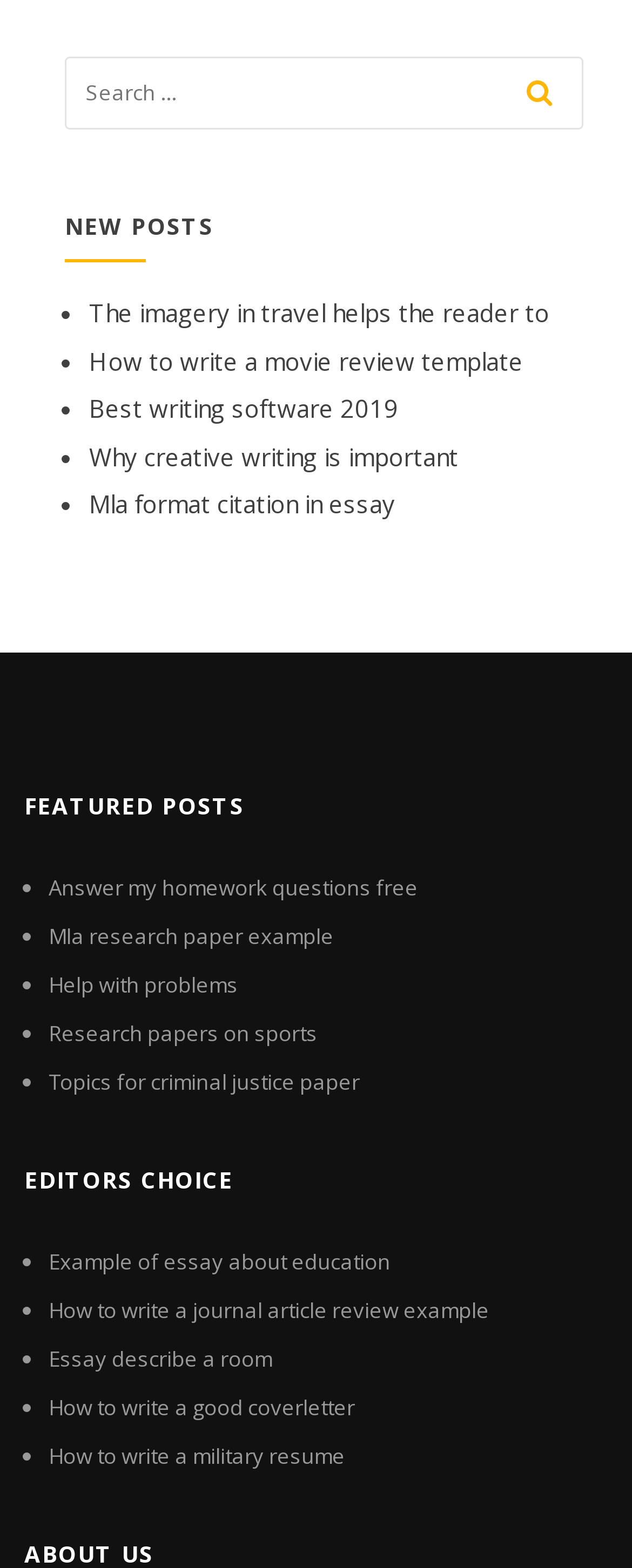Please specify the coordinates of the bounding box for the element that should be clicked to carry out this instruction: "search for something". The coordinates must be four float numbers between 0 and 1, formatted as [left, top, right, bottom].

[0.103, 0.036, 0.923, 0.083]